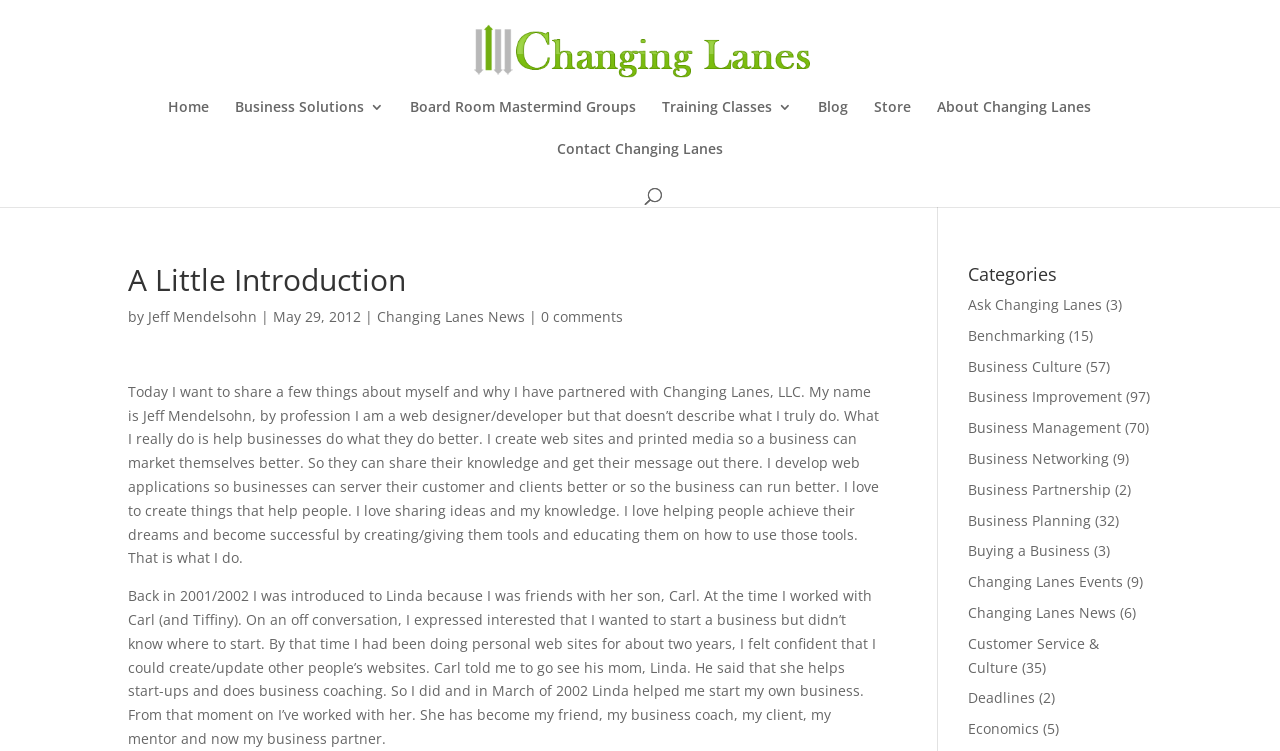Can you identify and provide the main heading of the webpage?

A Little Introduction